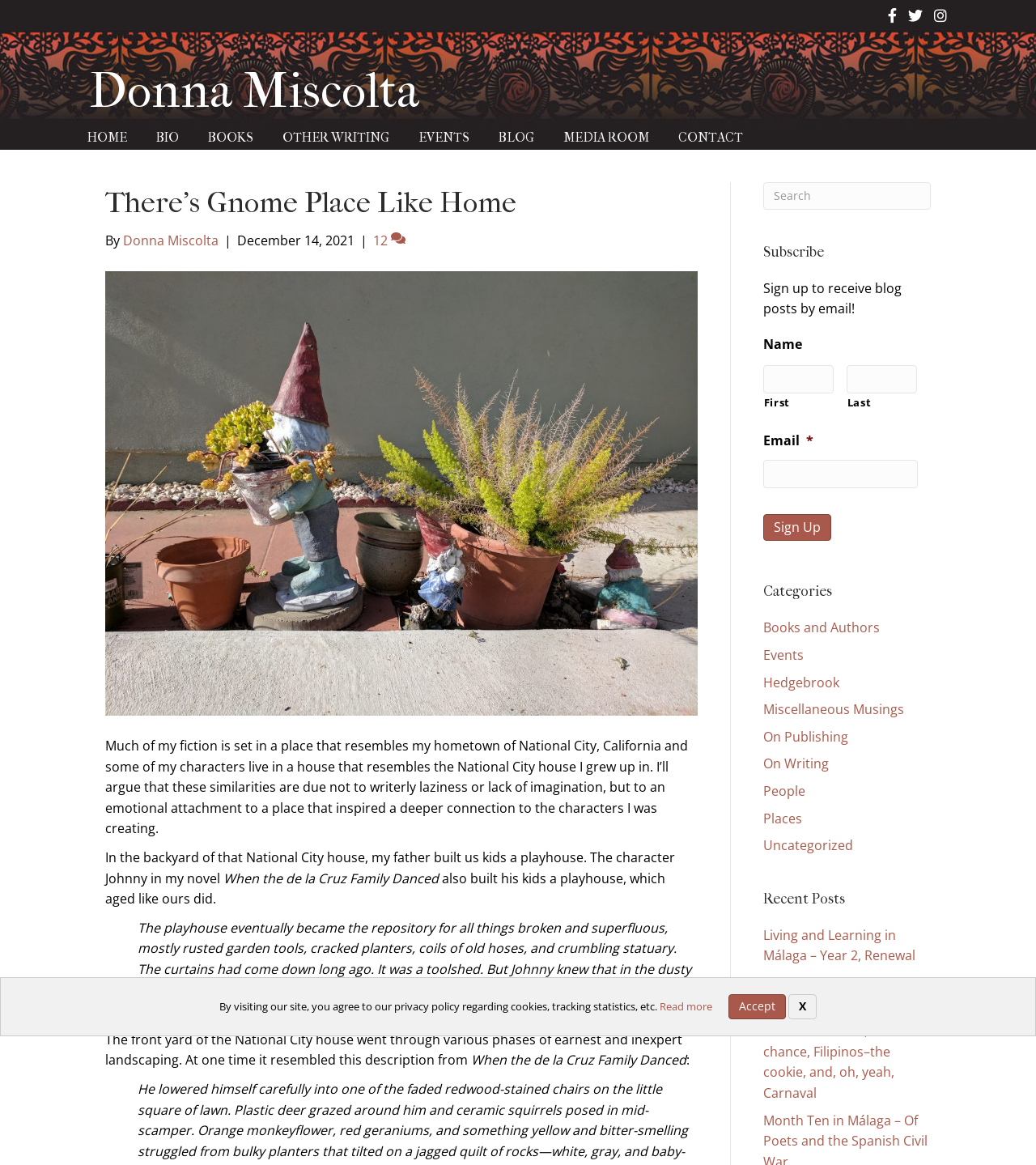Respond to the question below with a concise word or phrase:
What is the title of the blog post?

There’s Gnome Place Like Home